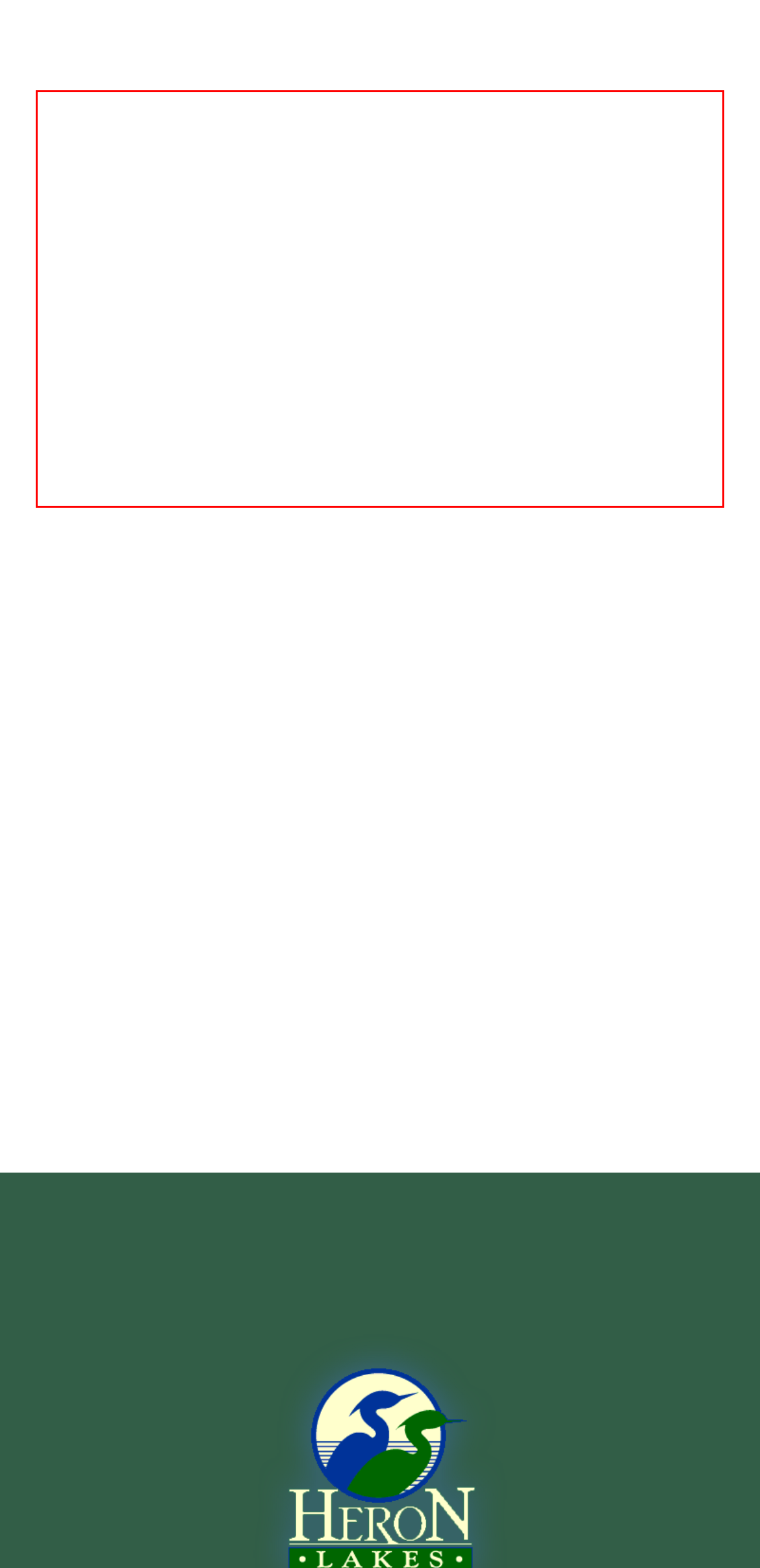Please perform OCR on the text content within the red bounding box that is highlighted in the provided webpage screenshot.

Our teaching area features both grass tees and mats, along with a cover for lessons rain or shine. So whether you’re a beginner just starting out or a seasoned player looking to refine your skills, we have the expertise and facilities to help you succeed.